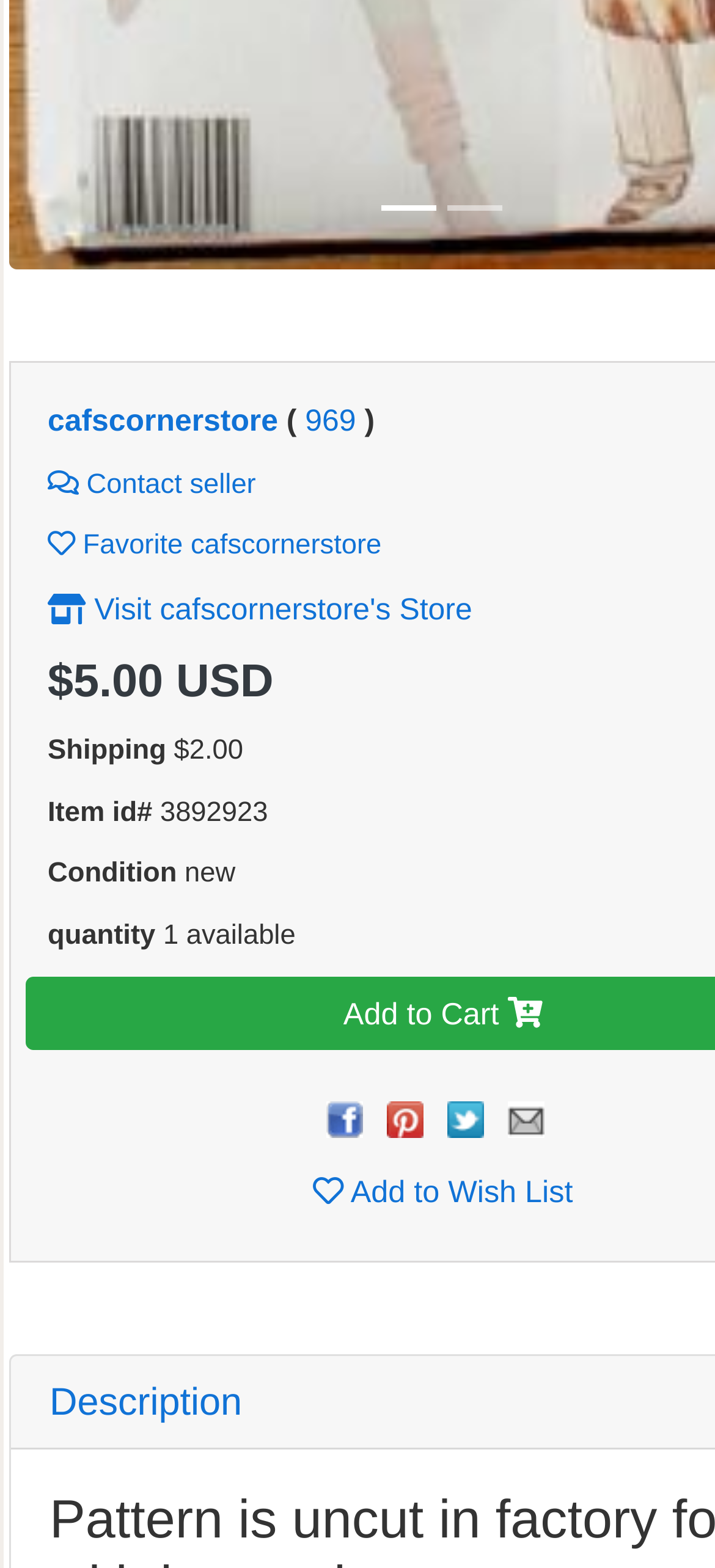Determine the bounding box of the UI element mentioned here: "Contact seller". The coordinates must be in the format [left, top, right, bottom] with values ranging from 0 to 1.

[0.067, 0.299, 0.358, 0.319]